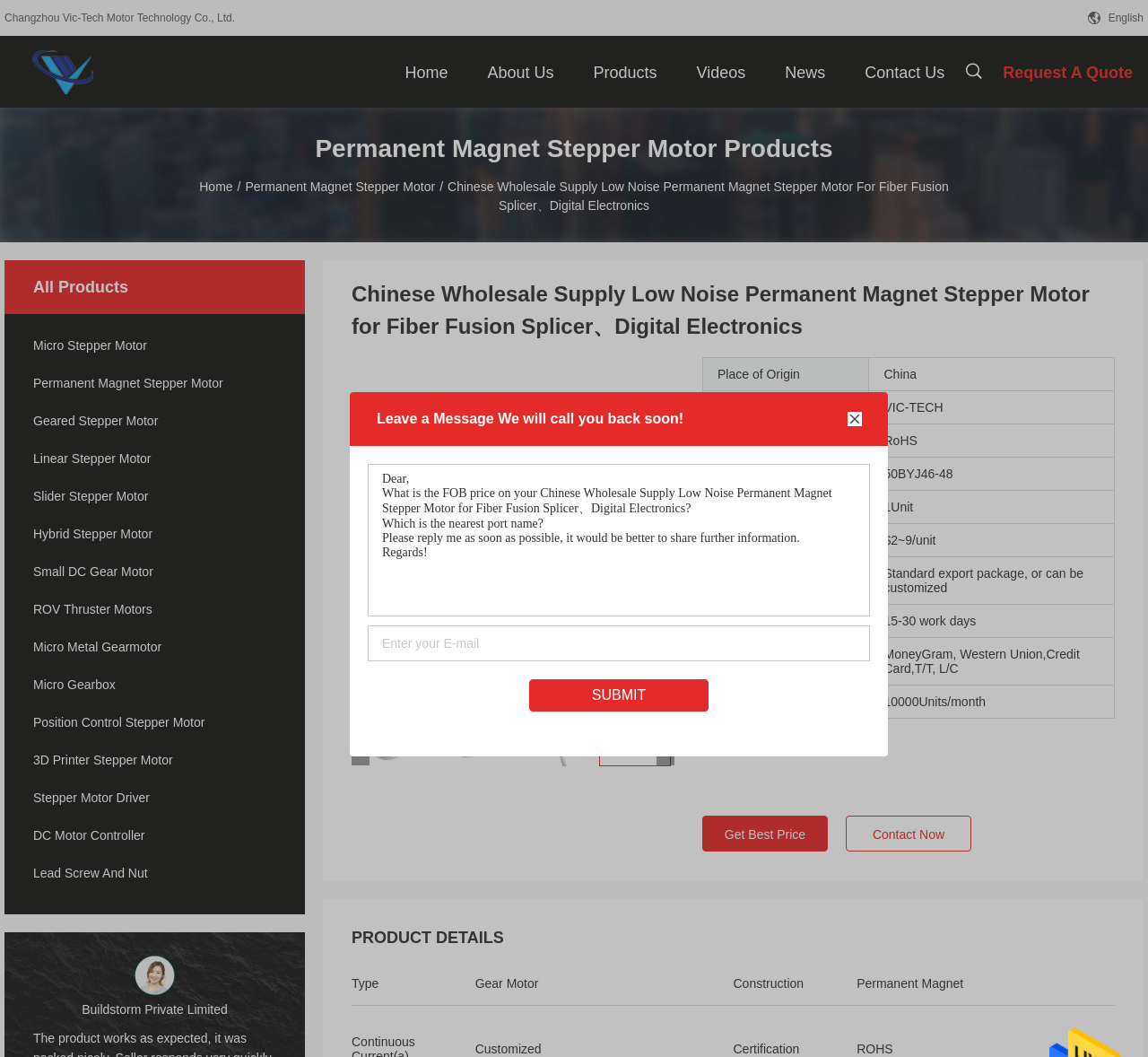Please provide a detailed answer to the question below based on the screenshot: 
What is the purpose of the 'Leave a Message' section?

I inferred the purpose of the 'Leave a Message' section by looking at the text 'We will call you back soon!' and the presence of a textbox and a submit button, which suggests that users can leave a message for the company to contact them back.